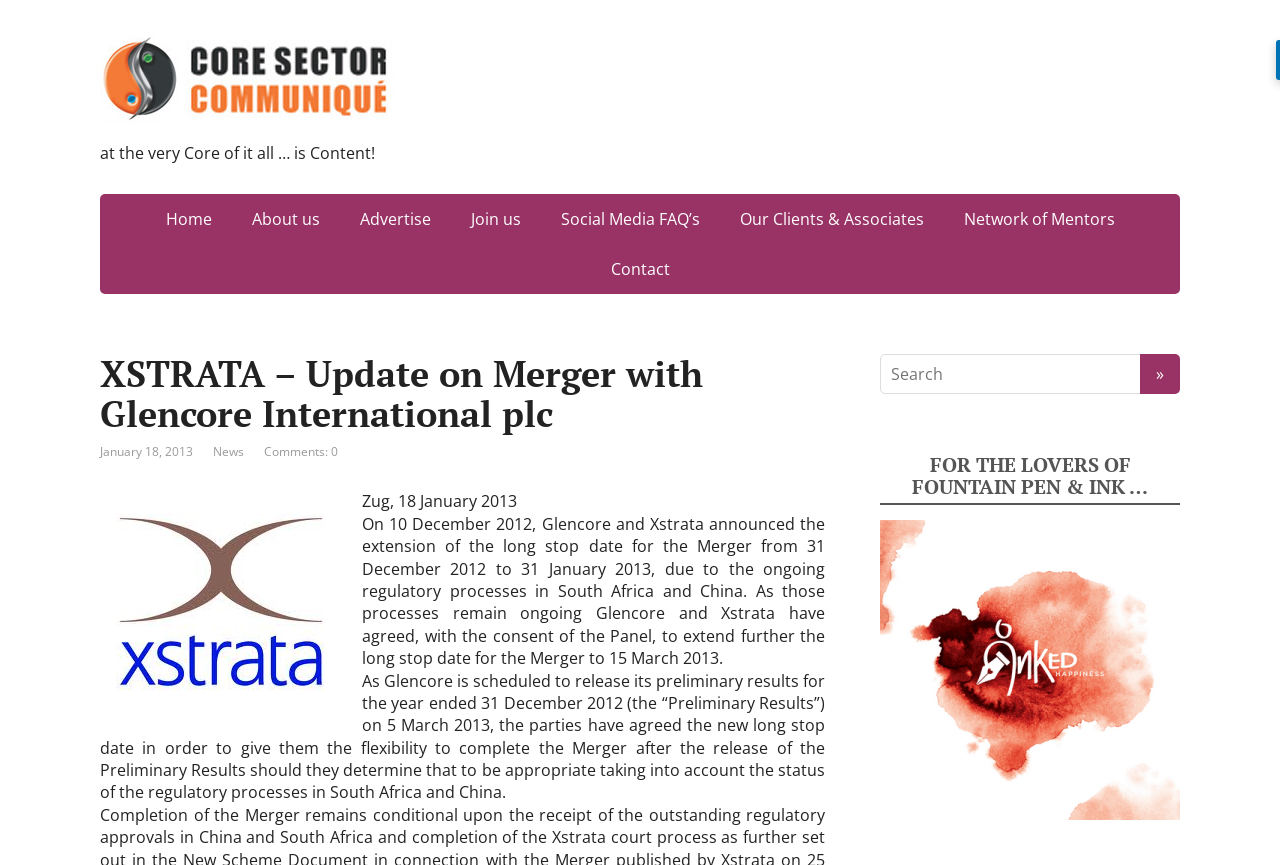Please give a one-word or short phrase response to the following question: 
What is the purpose of the search box?

To search